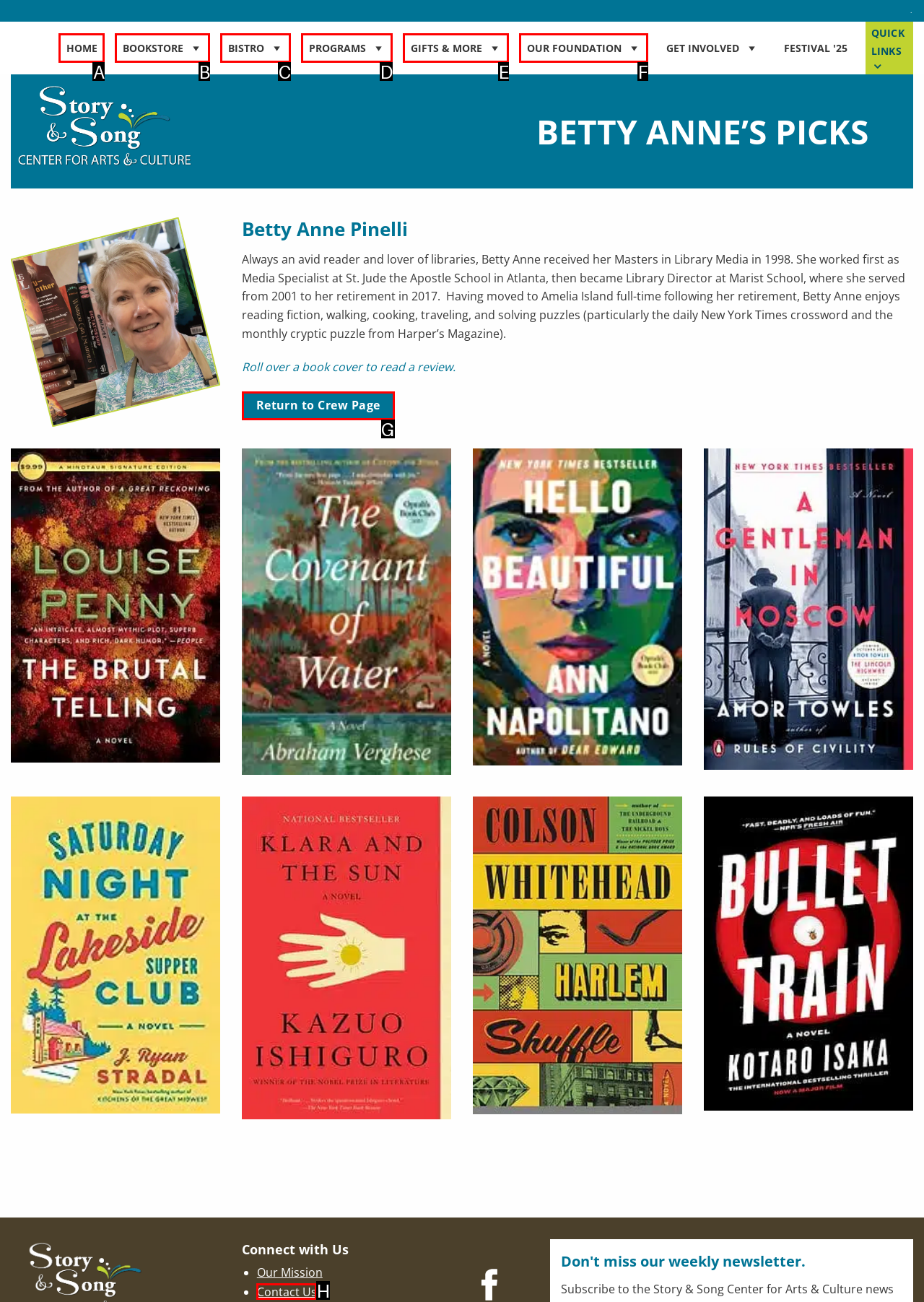Choose the option that matches the following description: BroadBand Light® Therapy
Answer with the letter of the correct option.

None